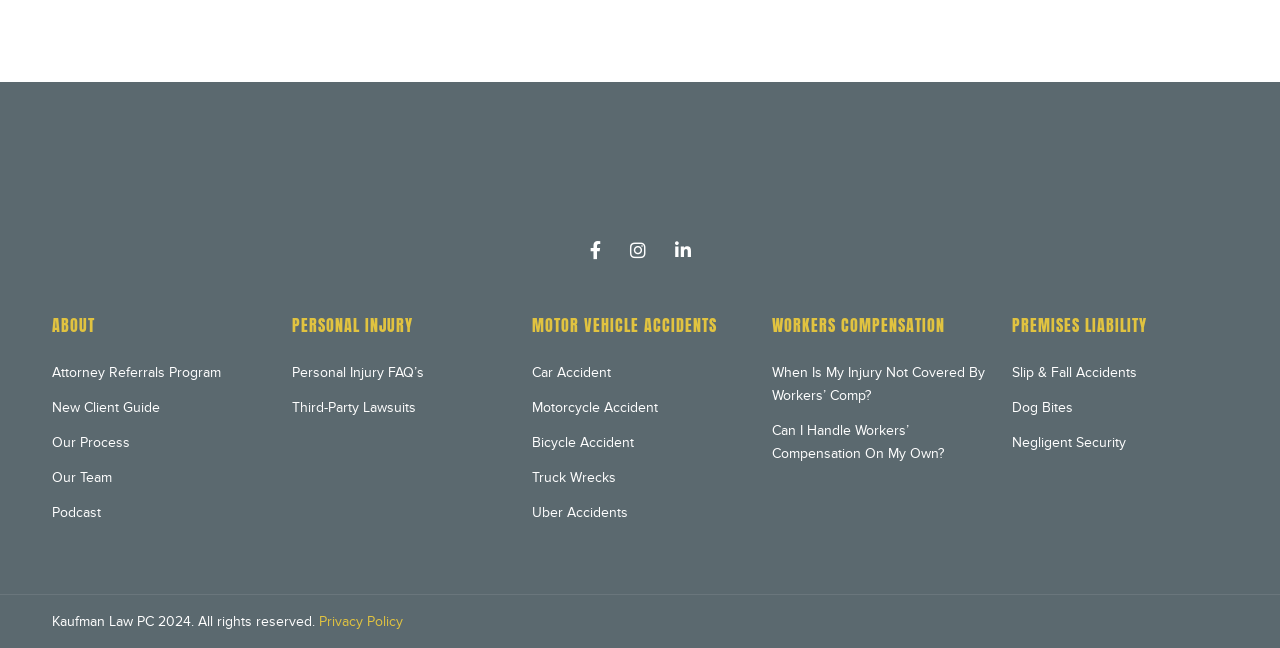Locate the bounding box coordinates of the UI element described by: "Living Costs". The bounding box coordinates should consist of four float numbers between 0 and 1, i.e., [left, top, right, bottom].

None